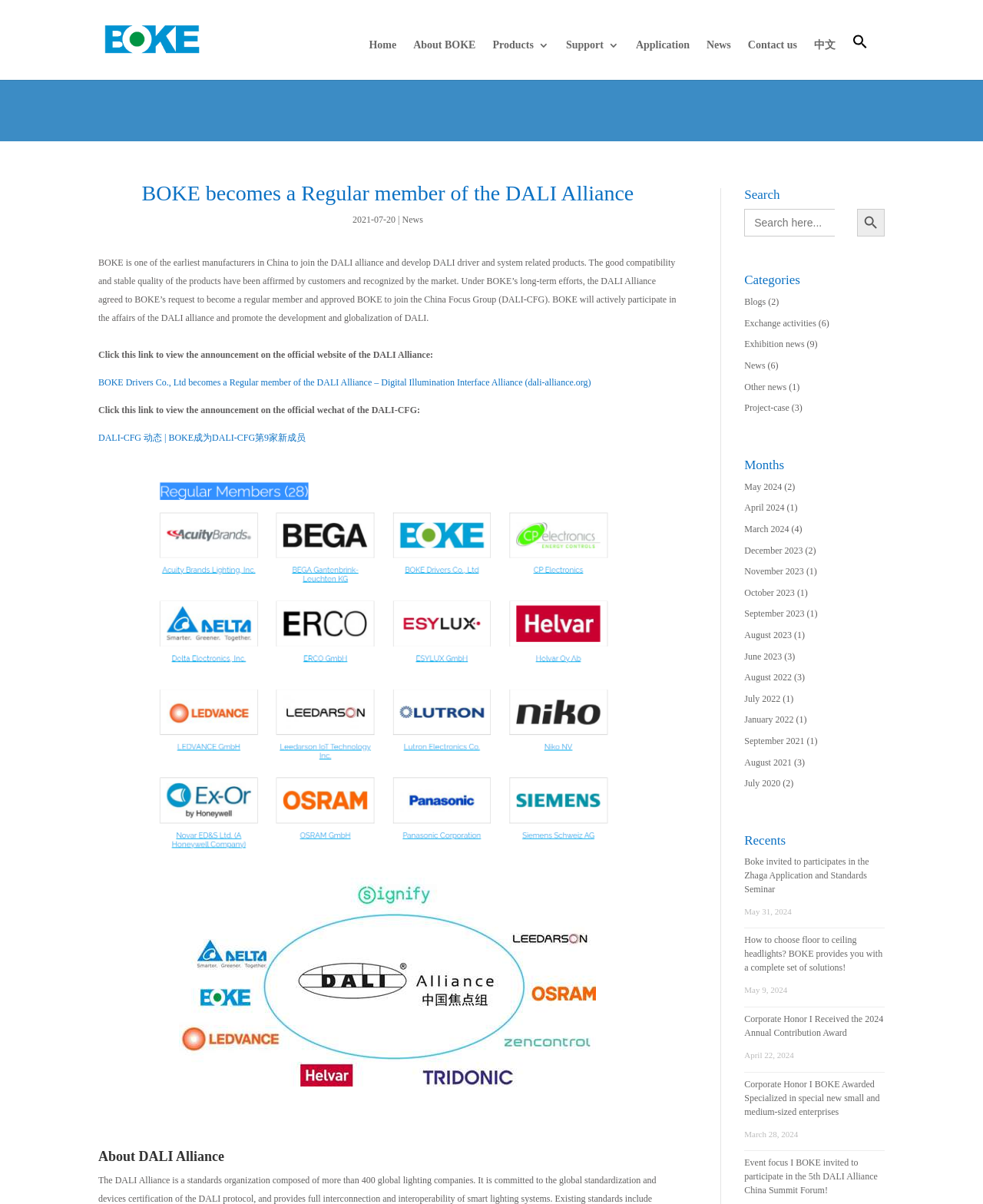Please find the bounding box coordinates for the clickable element needed to perform this instruction: "Click the News link".

[0.719, 0.028, 0.744, 0.047]